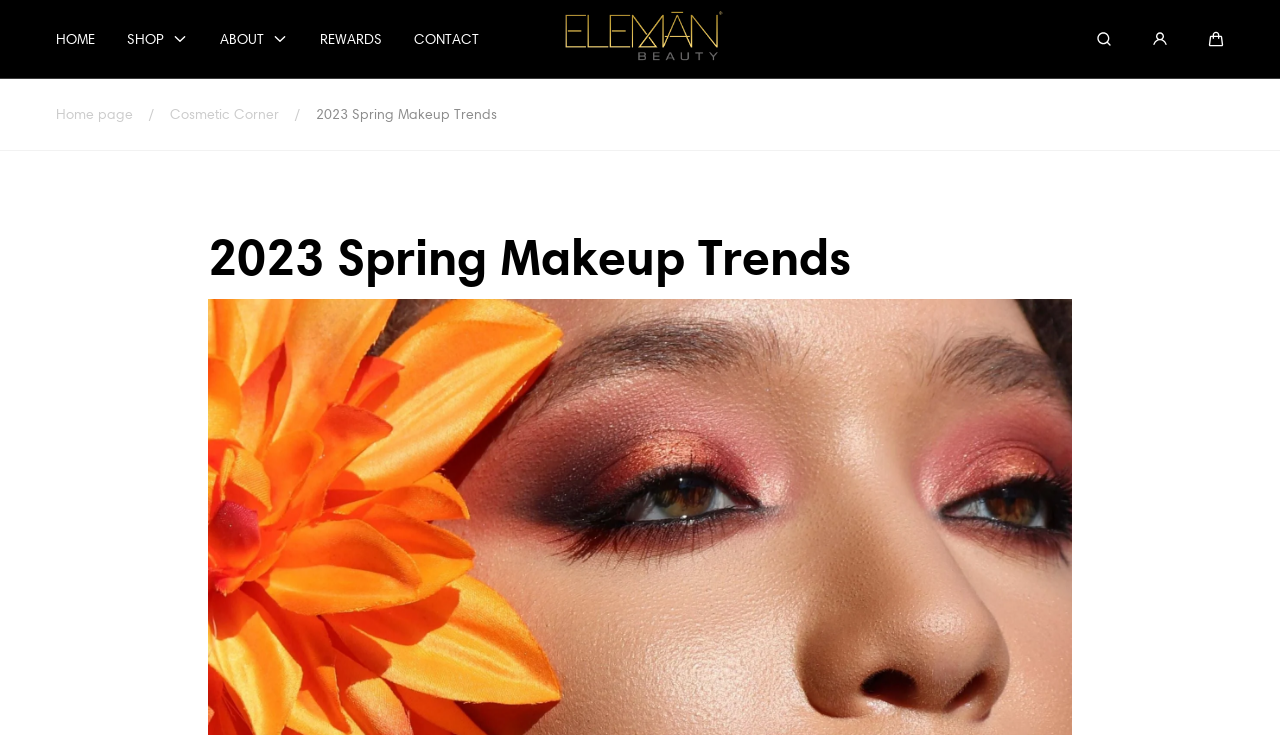Please find the main title text of this webpage.

2023 Spring Makeup Trends